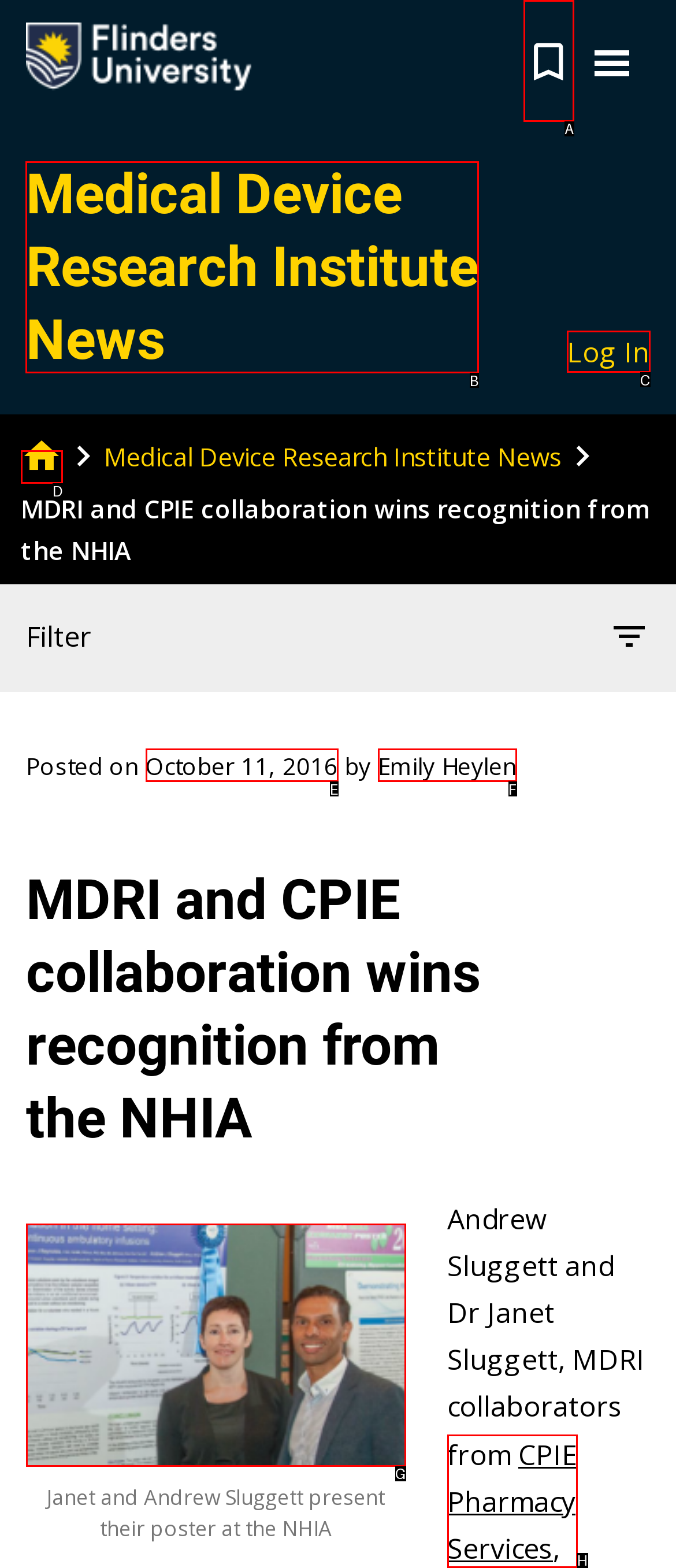Select the letter of the option that should be clicked to achieve the specified task: Go to Medical Device Research Institute News. Respond with just the letter.

B